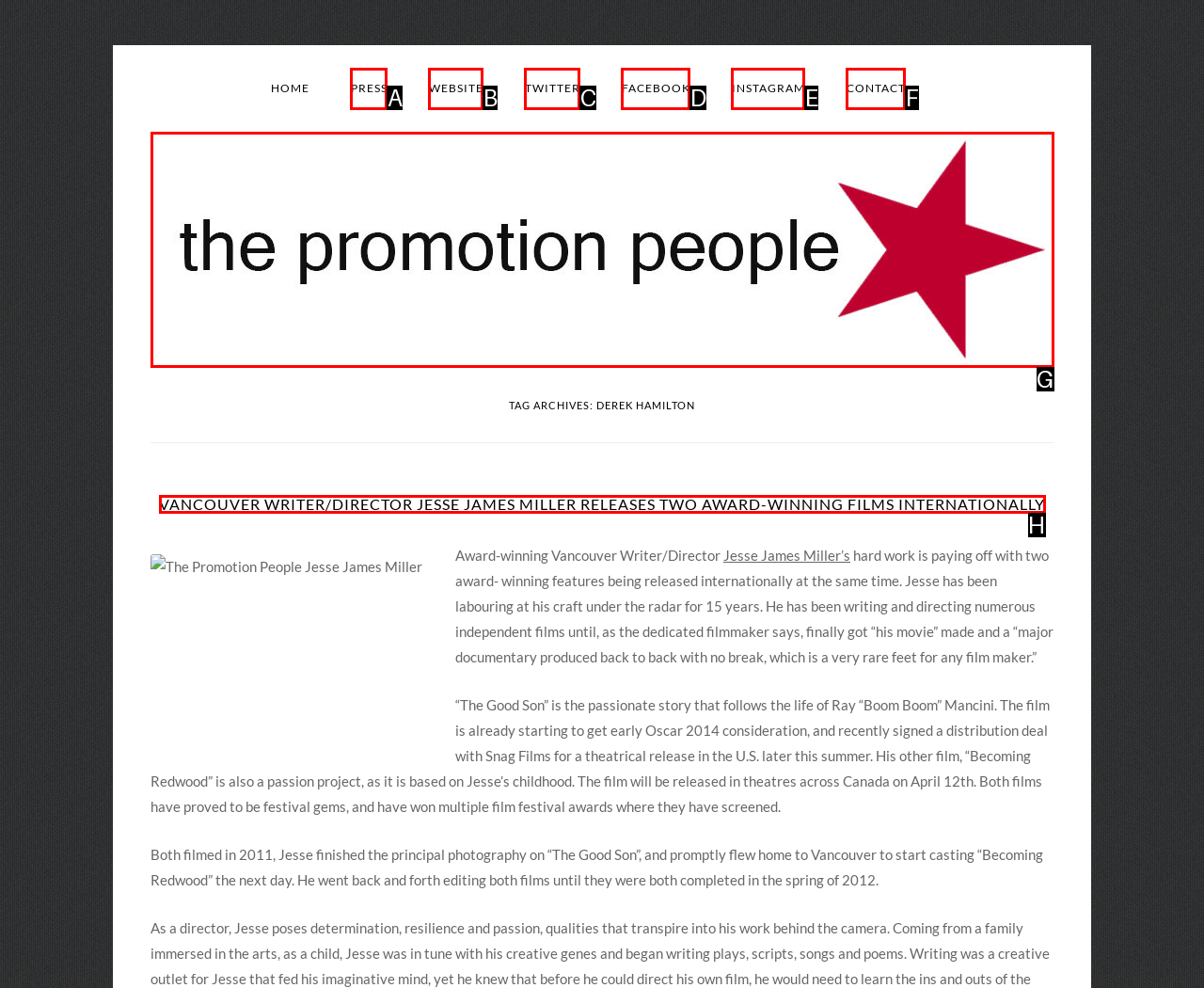Using the description: parent_node: Skip to content, find the HTML element that matches it. Answer with the letter of the chosen option.

G